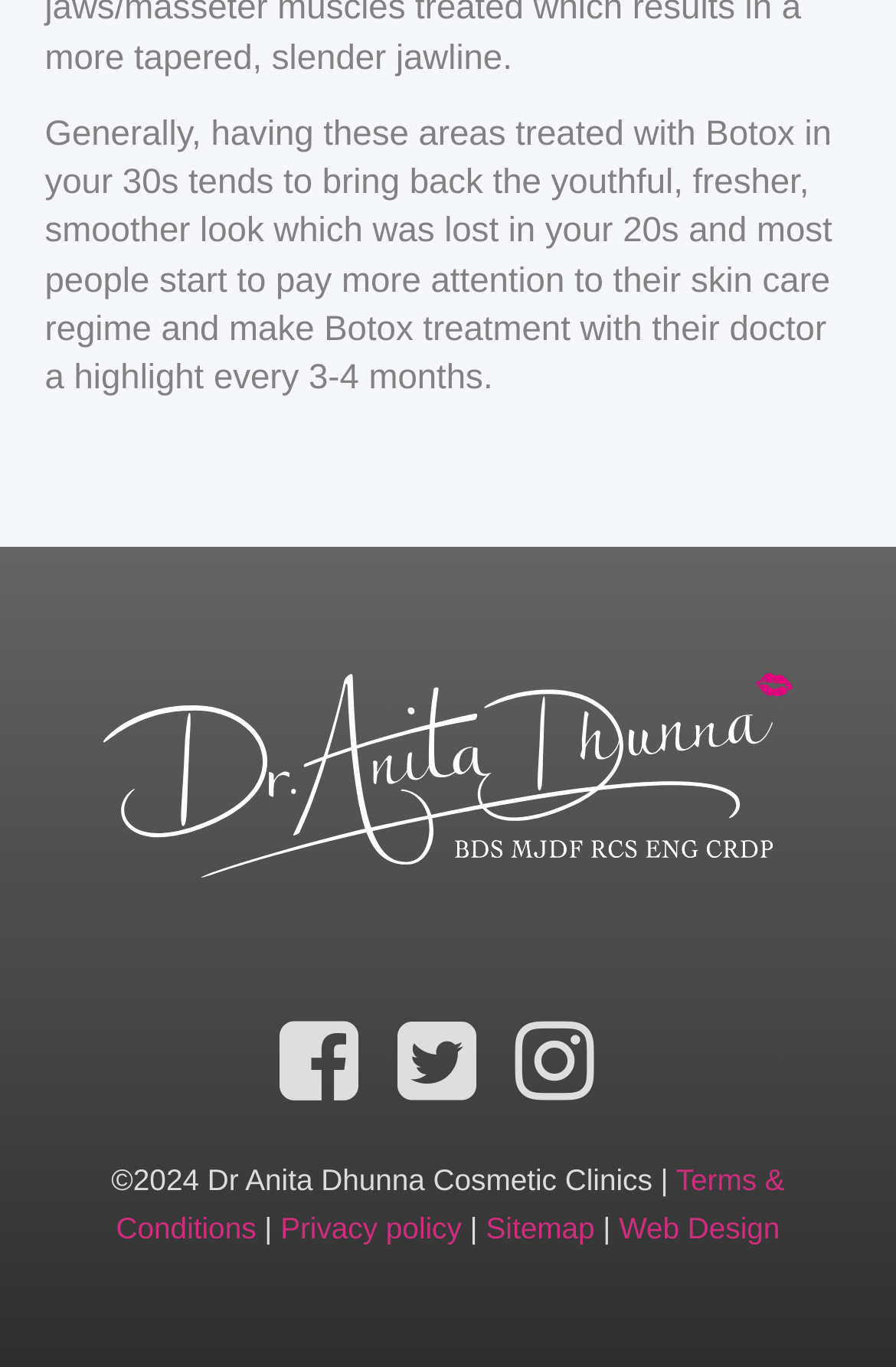Find the bounding box coordinates for the UI element whose description is: "Sitemap". The coordinates should be four float numbers between 0 and 1, in the format [left, top, right, bottom].

[0.542, 0.886, 0.664, 0.911]